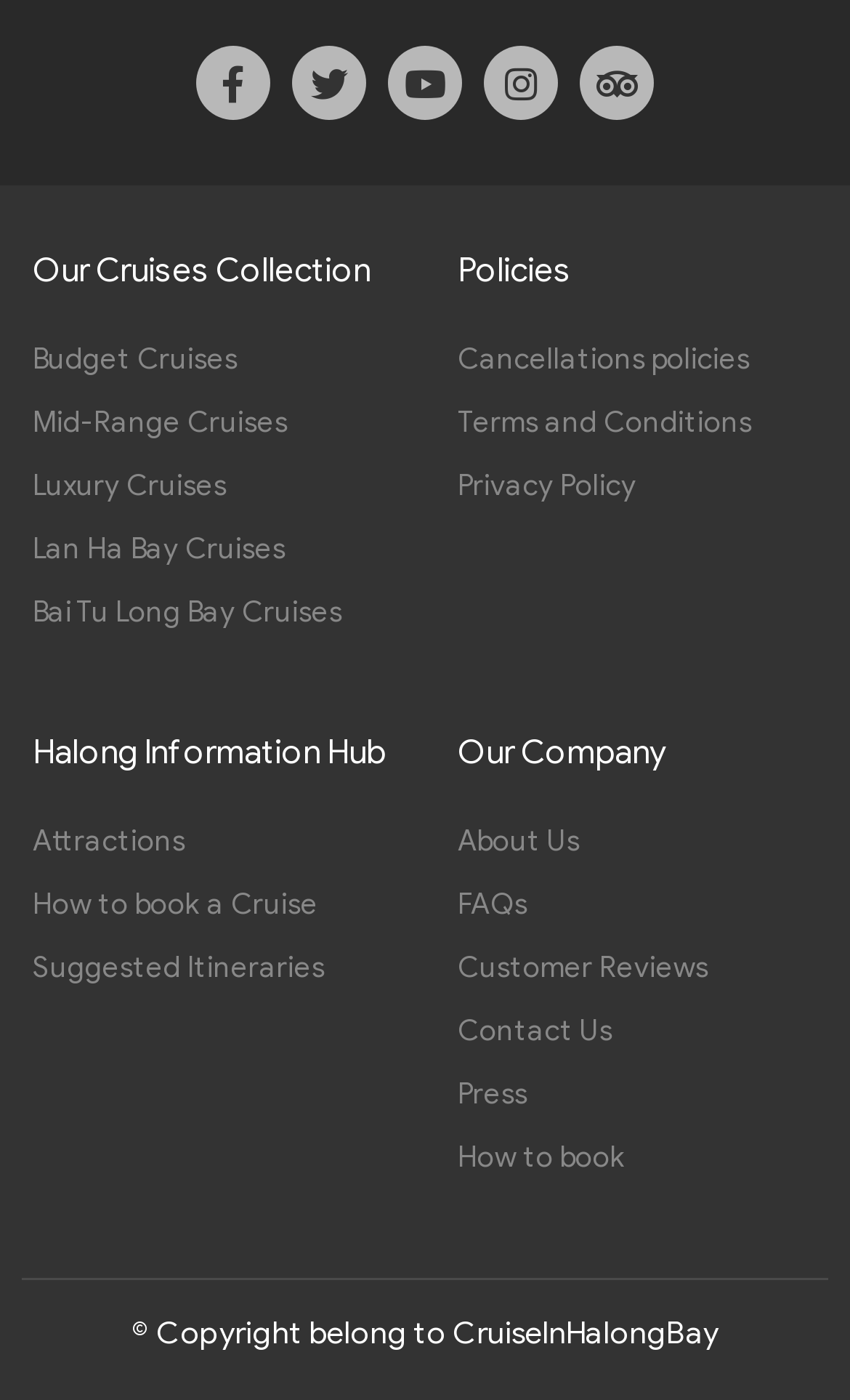Give a succinct answer to this question in a single word or phrase: 
What information is available in the Halong Information Hub?

Attractions, How to book a Cruise, Suggested Itineraries